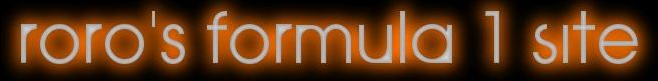Please provide a comprehensive answer to the question based on the screenshot: What type of atmosphere does the website convey?

The stylized font with a soft glow effect and the color scheme of the title 'Roro's Formula 1 Site' create a vibrant and dynamic atmosphere, which is reminiscent of the excitement and energy of the Formula 1 world.